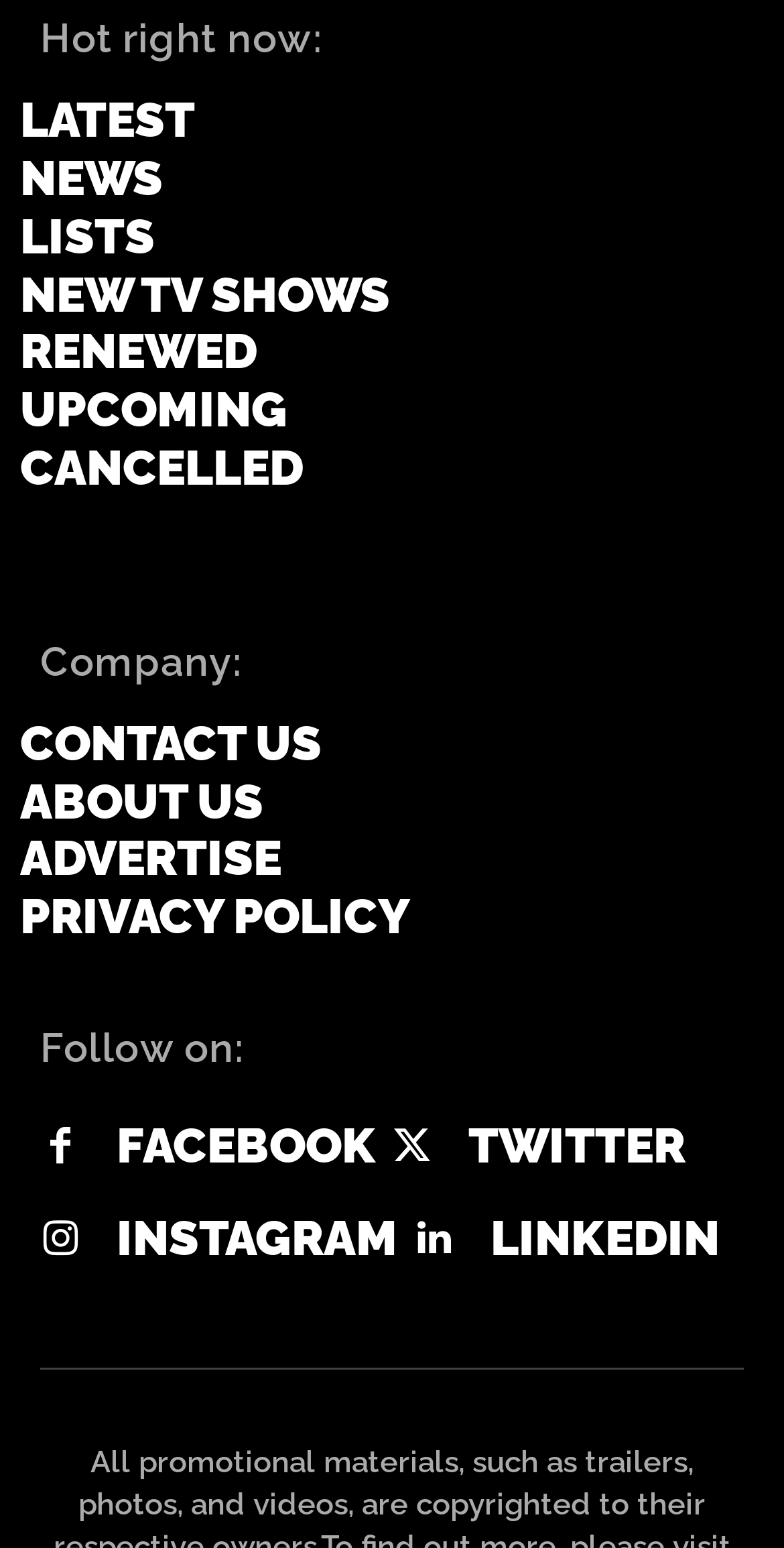How many social media platforms are listed in the 'Follow on:' section?
Answer the question with a detailed and thorough explanation.

The 'Follow on:' section lists four social media platforms: Facebook, Twitter, Instagram, and LinkedIn. This can be determined by counting the number of link elements with text content that matches a social media platform name.